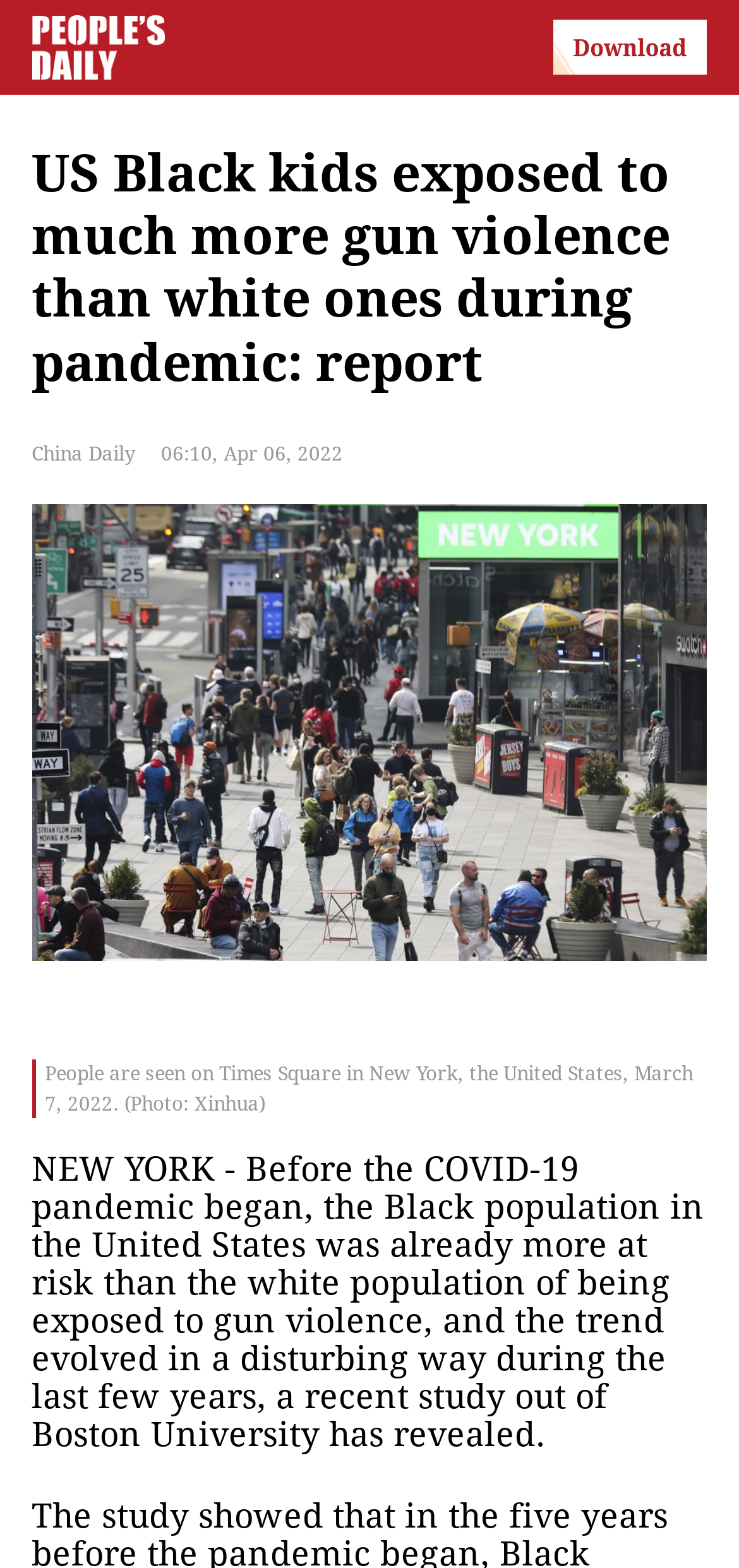What is the name of the university mentioned in the article?
Based on the visual details in the image, please answer the question thoroughly.

I found the answer by reading the text of the article, which mentions 'a recent study out of Boston University has revealed'.